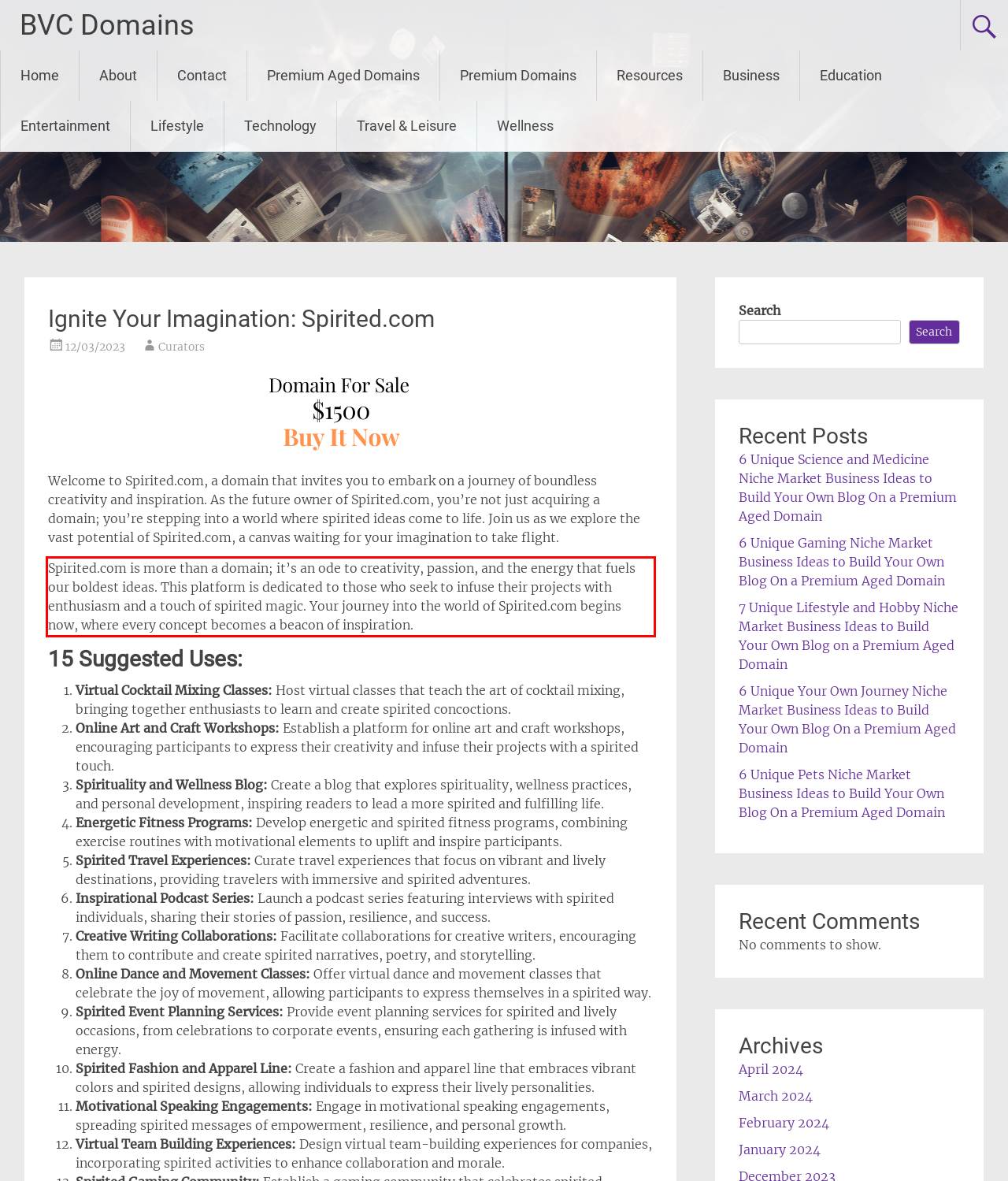Please look at the webpage screenshot and extract the text enclosed by the red bounding box.

Spirited.com is more than a domain; it’s an ode to creativity, passion, and the energy that fuels our boldest ideas. This platform is dedicated to those who seek to infuse their projects with enthusiasm and a touch of spirited magic. Your journey into the world of Spirited.com begins now, where every concept becomes a beacon of inspiration.